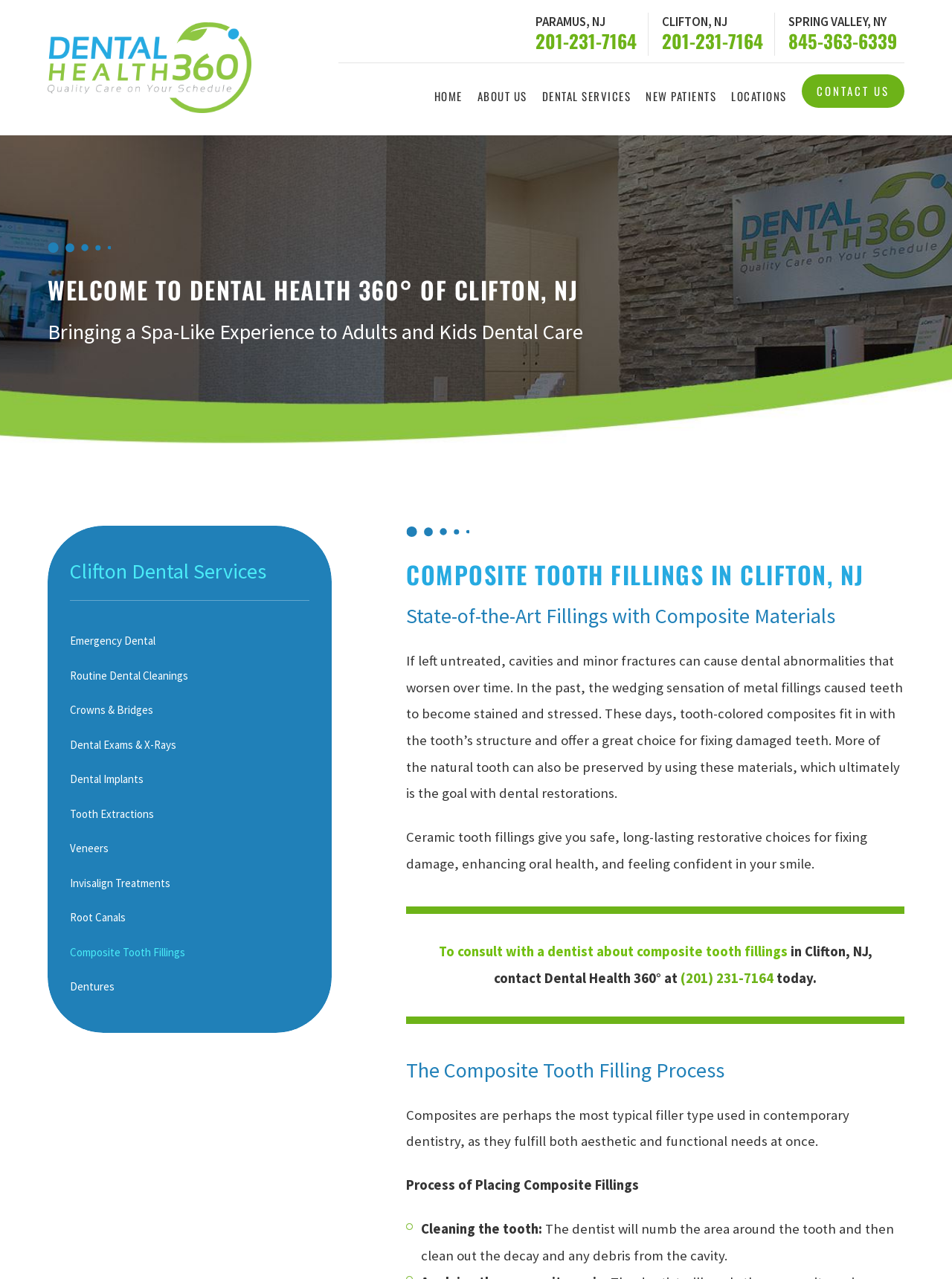Could you identify the text that serves as the heading for this webpage?

COMPOSITE TOOTH FILLINGS IN CLIFTON, NJ